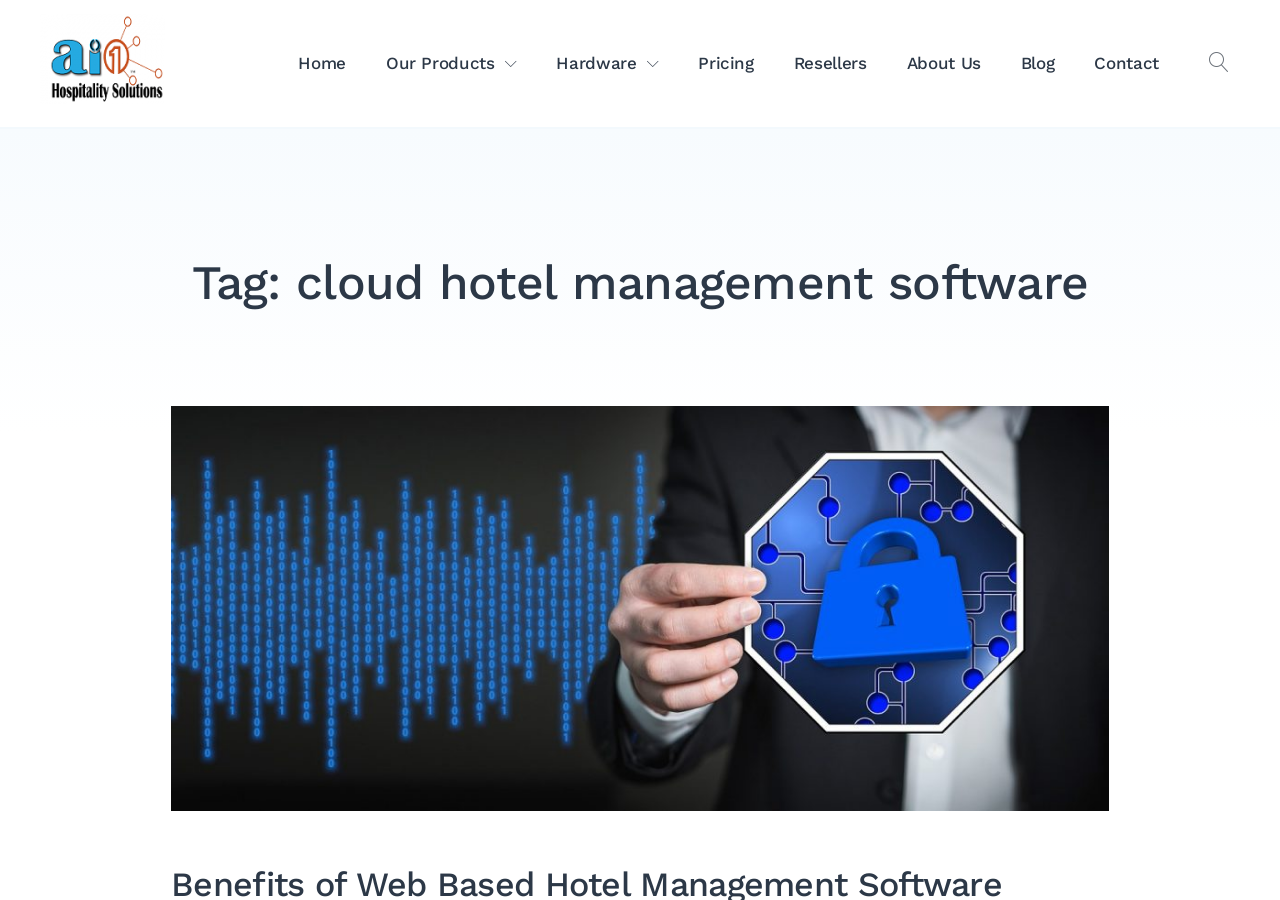Based on the element description, predict the bounding box coordinates (top-left x, top-left y, bottom-right x, bottom-right y) for the UI element in the screenshot: Home

[0.217, 0.04, 0.286, 0.1]